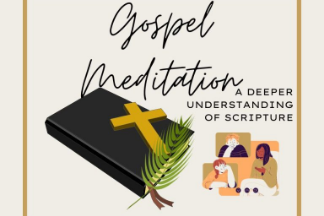Give a one-word or short phrase answer to this question: 
What is the tone of the overall design?

Love and inquiry